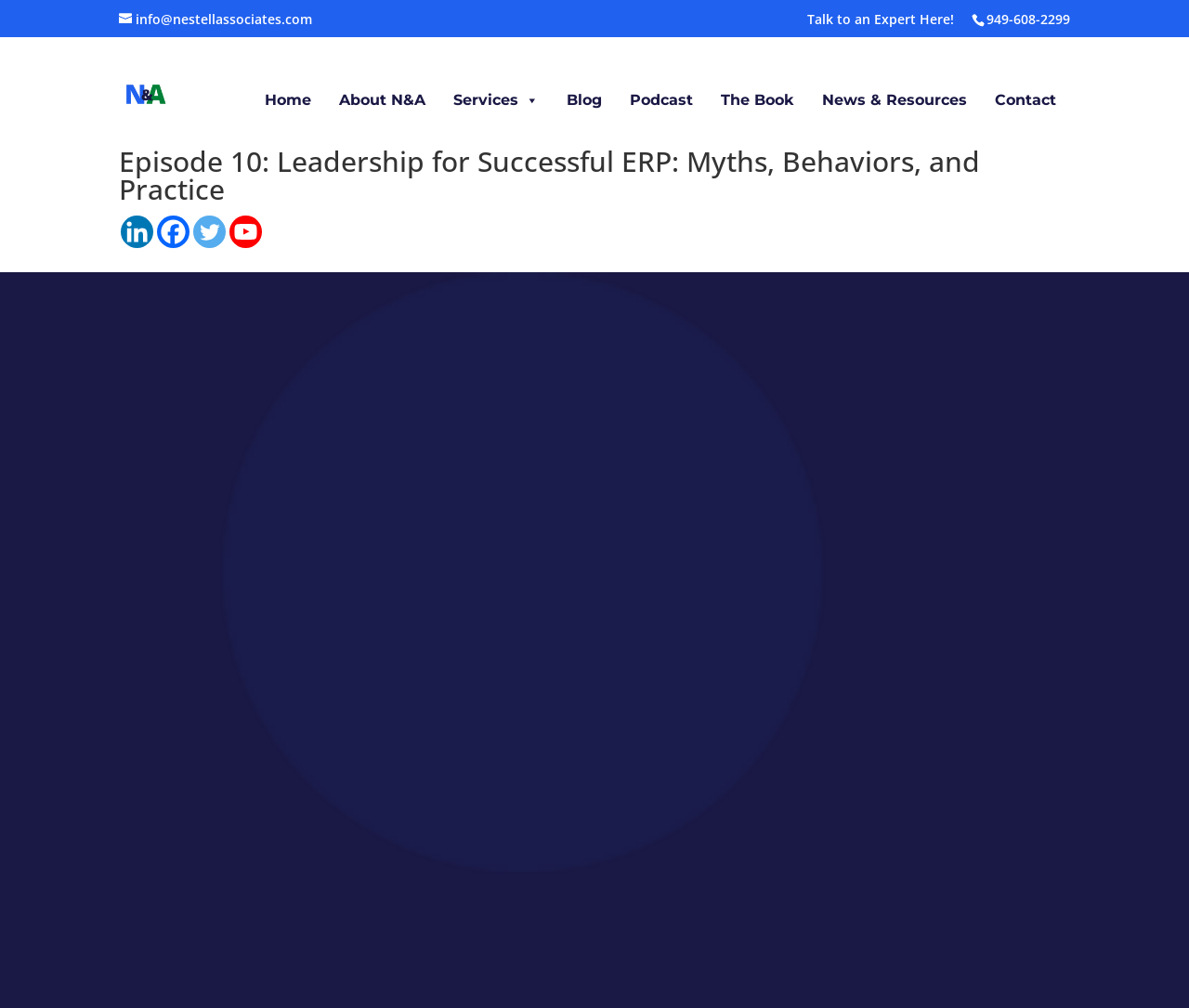Determine the bounding box for the UI element described here: "aria-label="Youtube" title="Youtube"".

[0.193, 0.214, 0.22, 0.246]